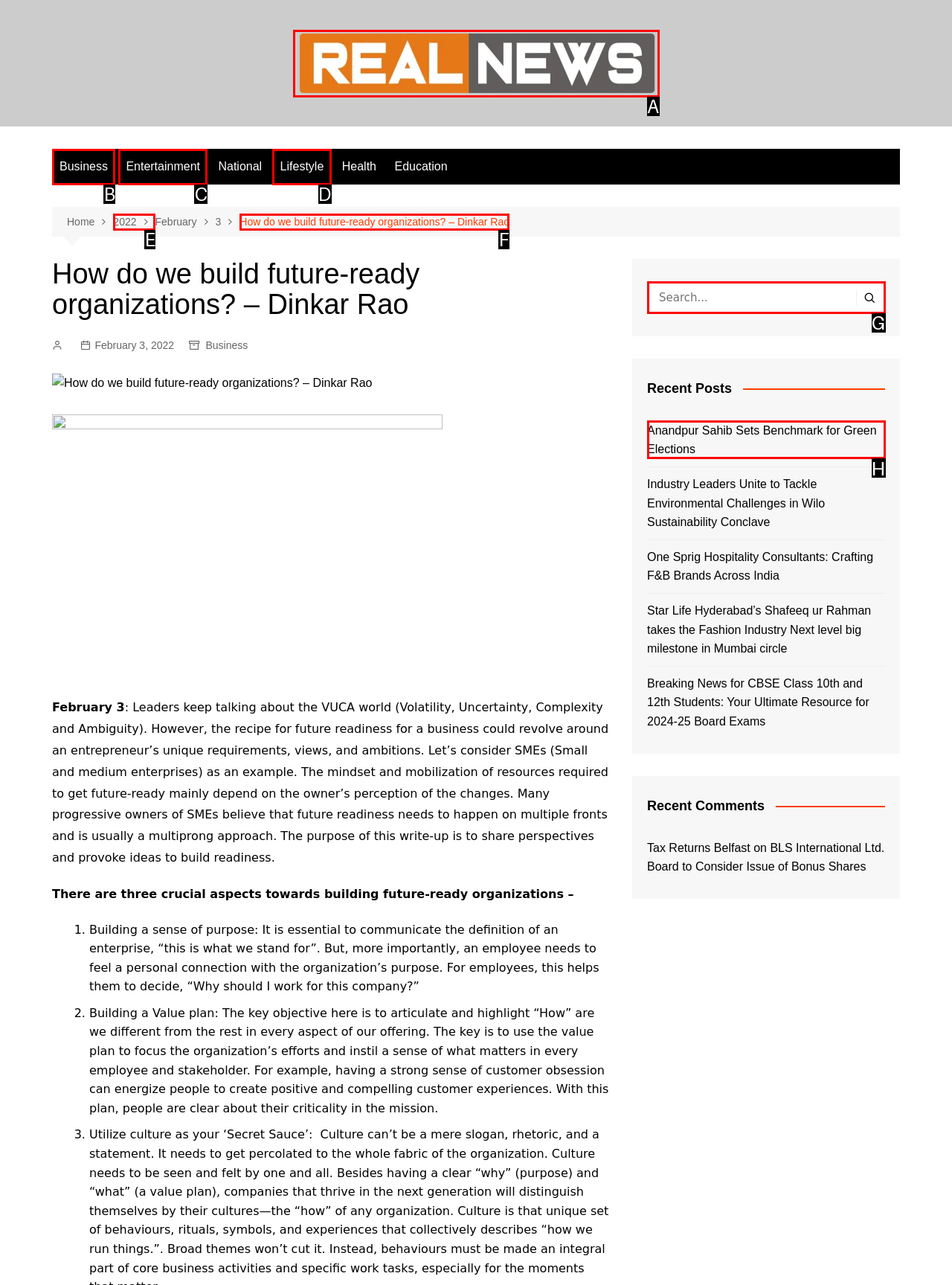Based on the choices marked in the screenshot, which letter represents the correct UI element to perform the task: Search for something?

G